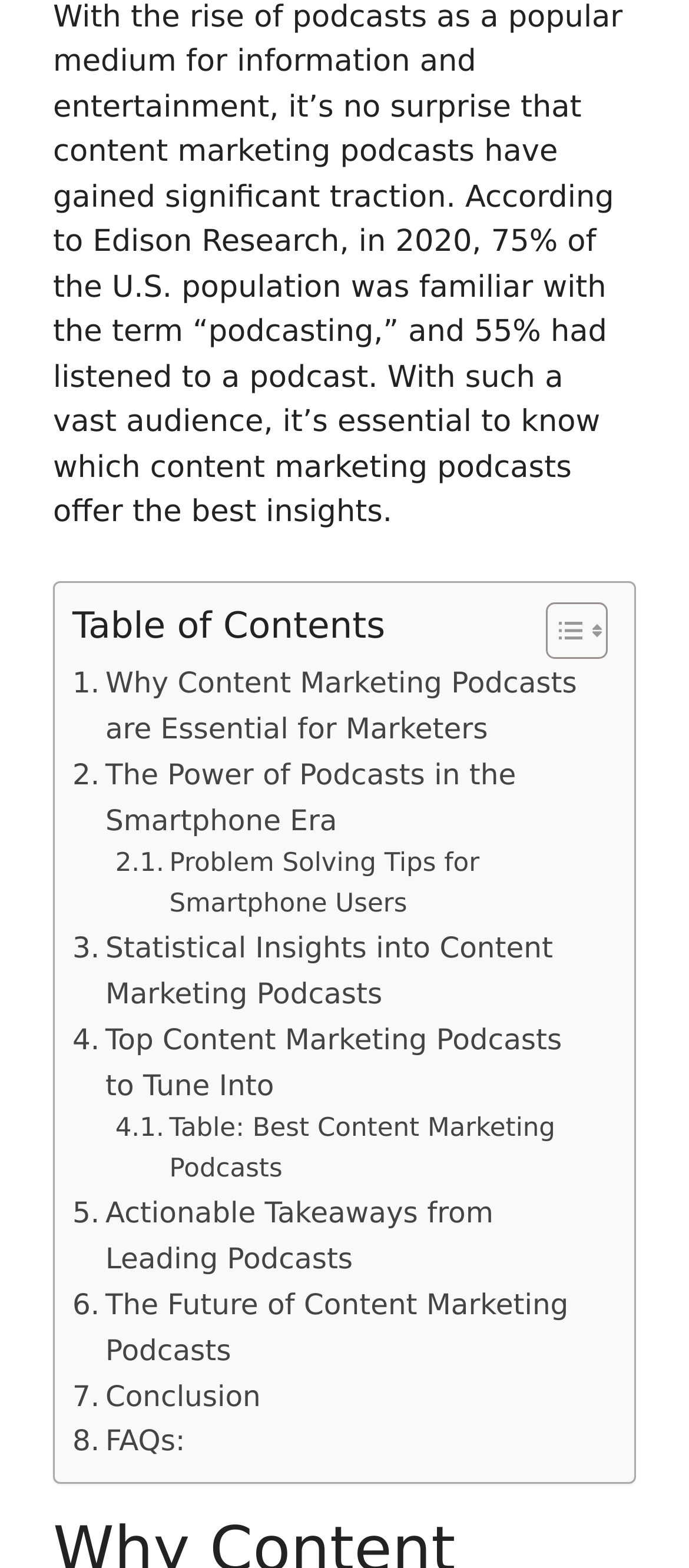Determine the bounding box coordinates for the element that should be clicked to follow this instruction: "Check 'FAQs:'". The coordinates should be given as four float numbers between 0 and 1, in the format [left, top, right, bottom].

[0.105, 0.905, 0.269, 0.934]